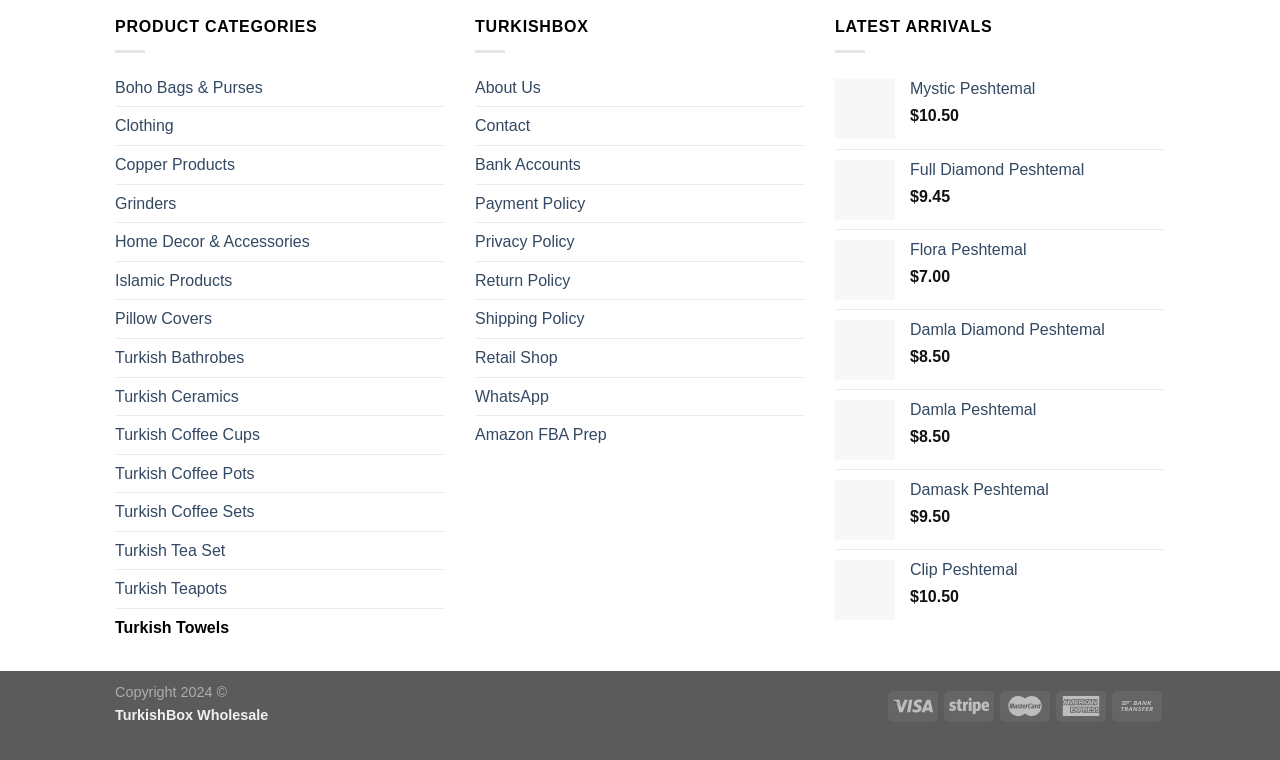Identify the bounding box coordinates of the area that should be clicked in order to complete the given instruction: "Click on 'SPORTS CAR RENTAL'". The bounding box coordinates should be four float numbers between 0 and 1, i.e., [left, top, right, bottom].

None